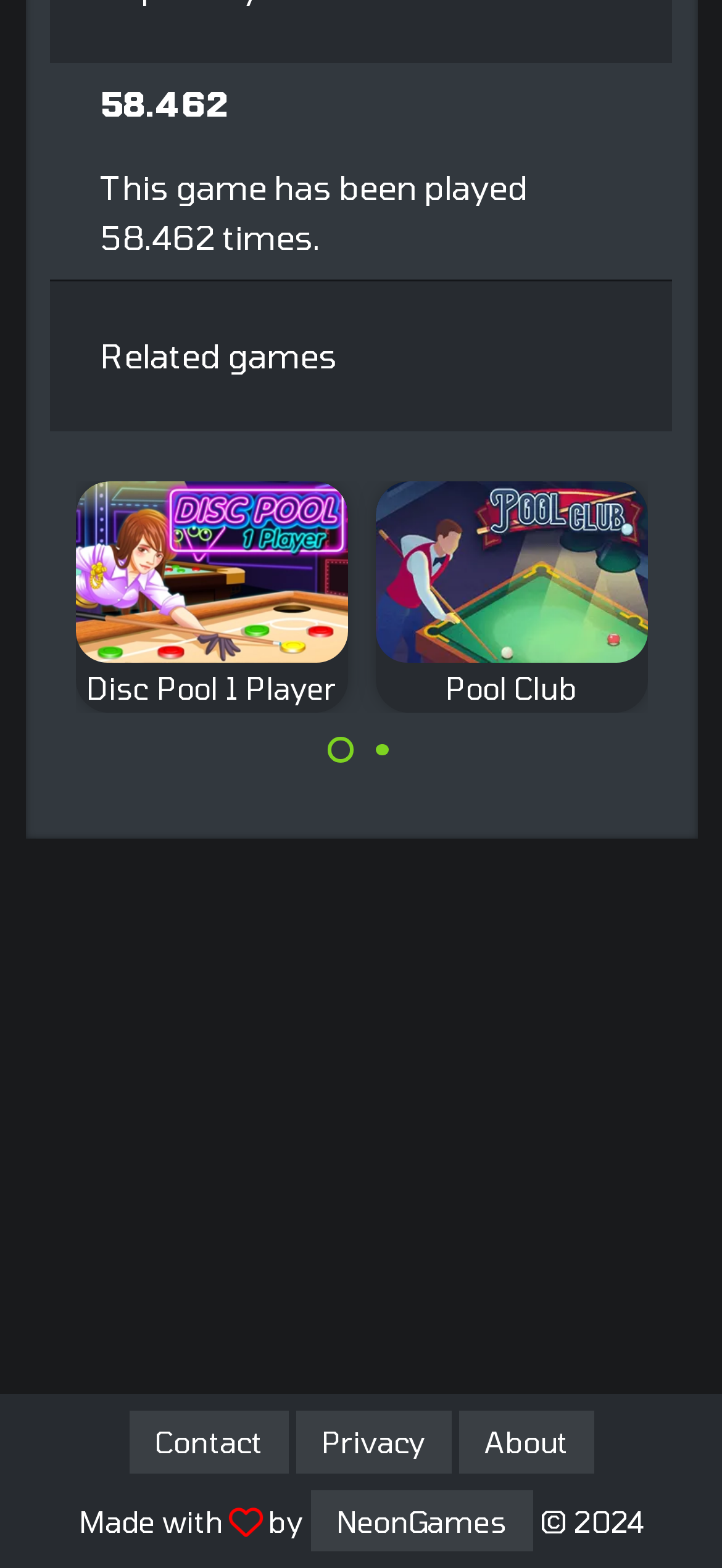Determine the bounding box coordinates of the region to click in order to accomplish the following instruction: "View Disc Pool 1 Player game". Provide the coordinates as four float numbers between 0 and 1, specifically [left, top, right, bottom].

[0.104, 0.306, 0.481, 0.453]